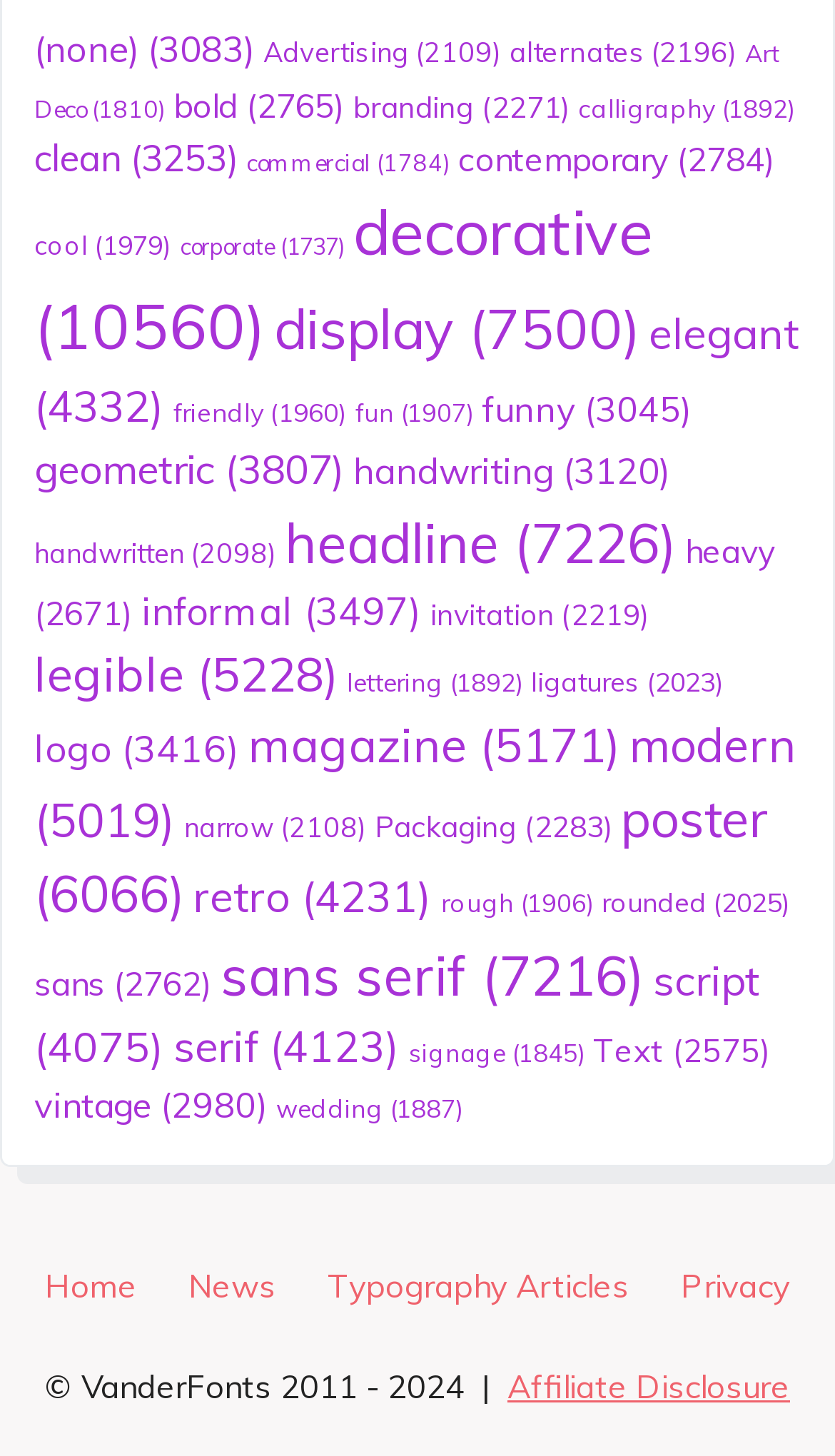What is the second category from the top?
Based on the image, give a concise answer in the form of a single word or short phrase.

Advertising